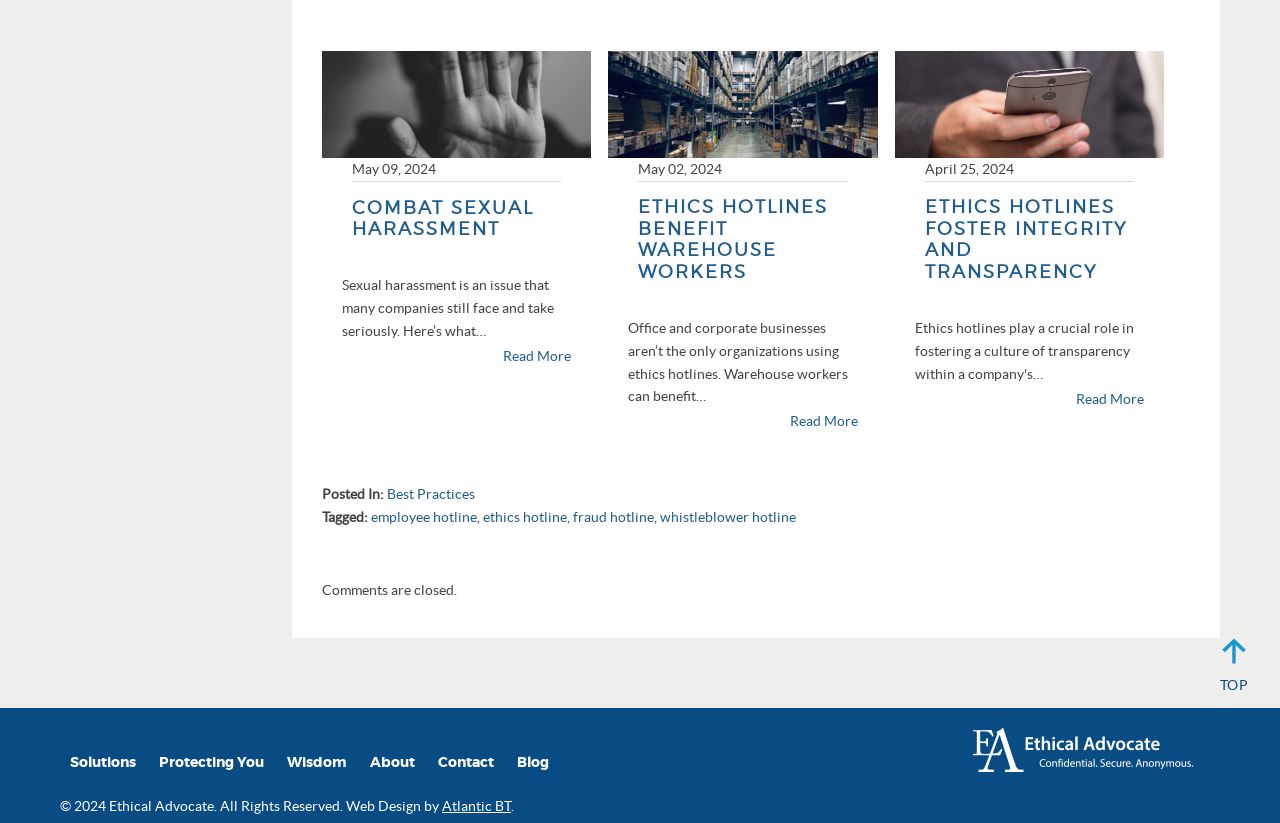Locate the bounding box coordinates of the element that should be clicked to fulfill the instruction: "Read more about COMBAT SEXUAL HARASSMENT".

[0.393, 0.419, 0.446, 0.447]